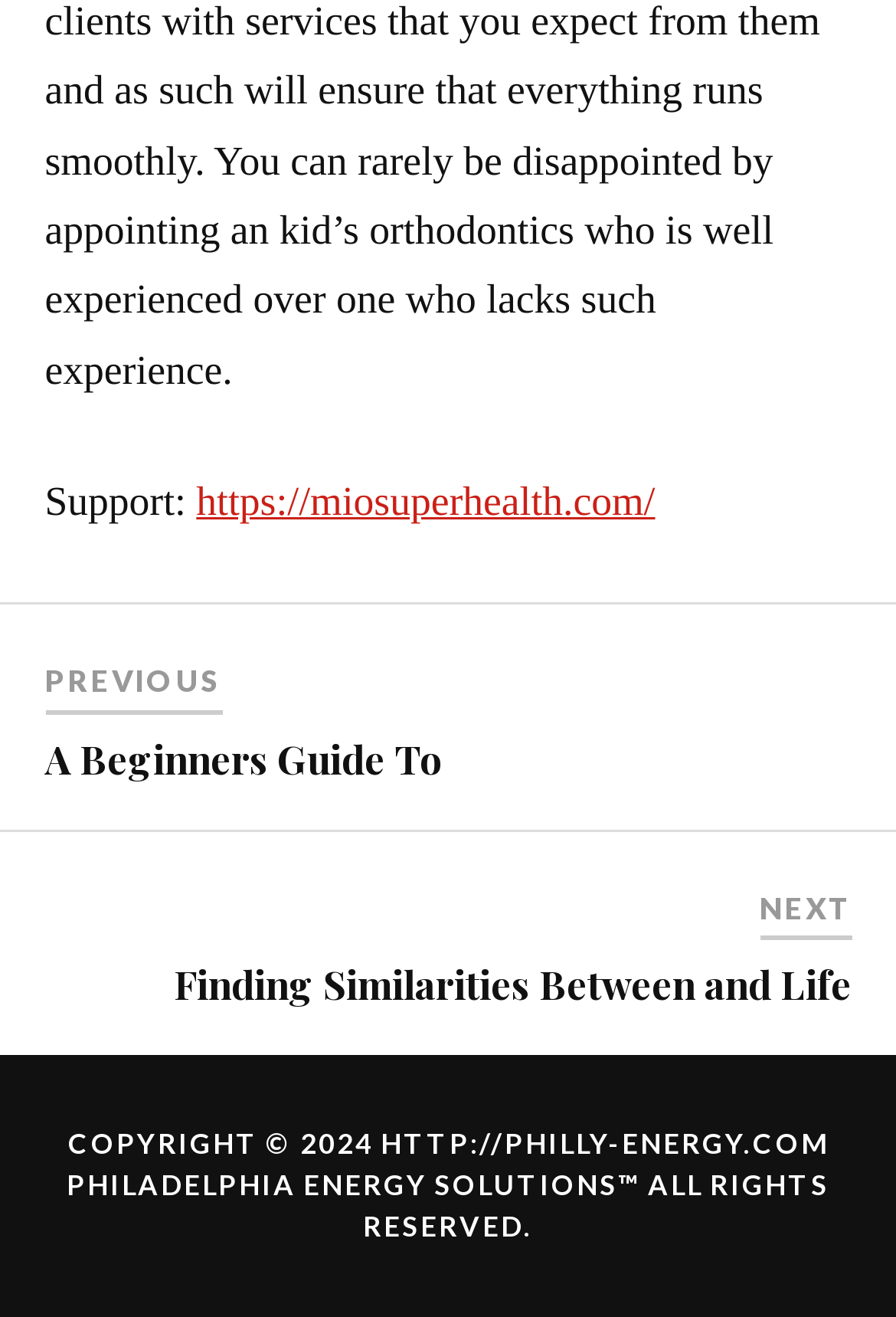Please respond to the question with a concise word or phrase:
What is the purpose of the link 'PHILADELPHIA ENERGY SOLUTIONS'?

To access Philadelphia Energy Solutions